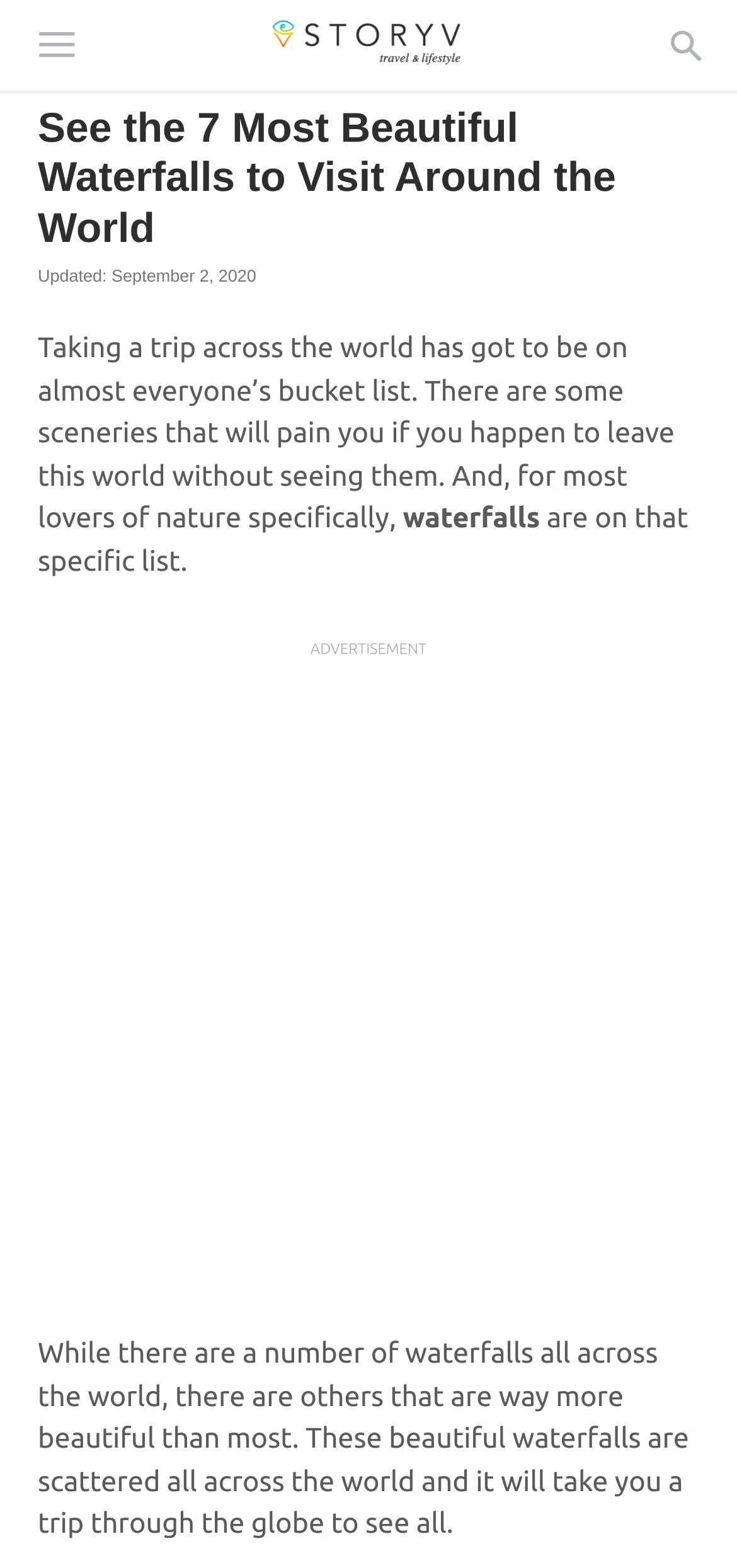Give a concise answer using one word or a phrase to the following question:
What is the date mentioned in the webpage?

September 2, 2020